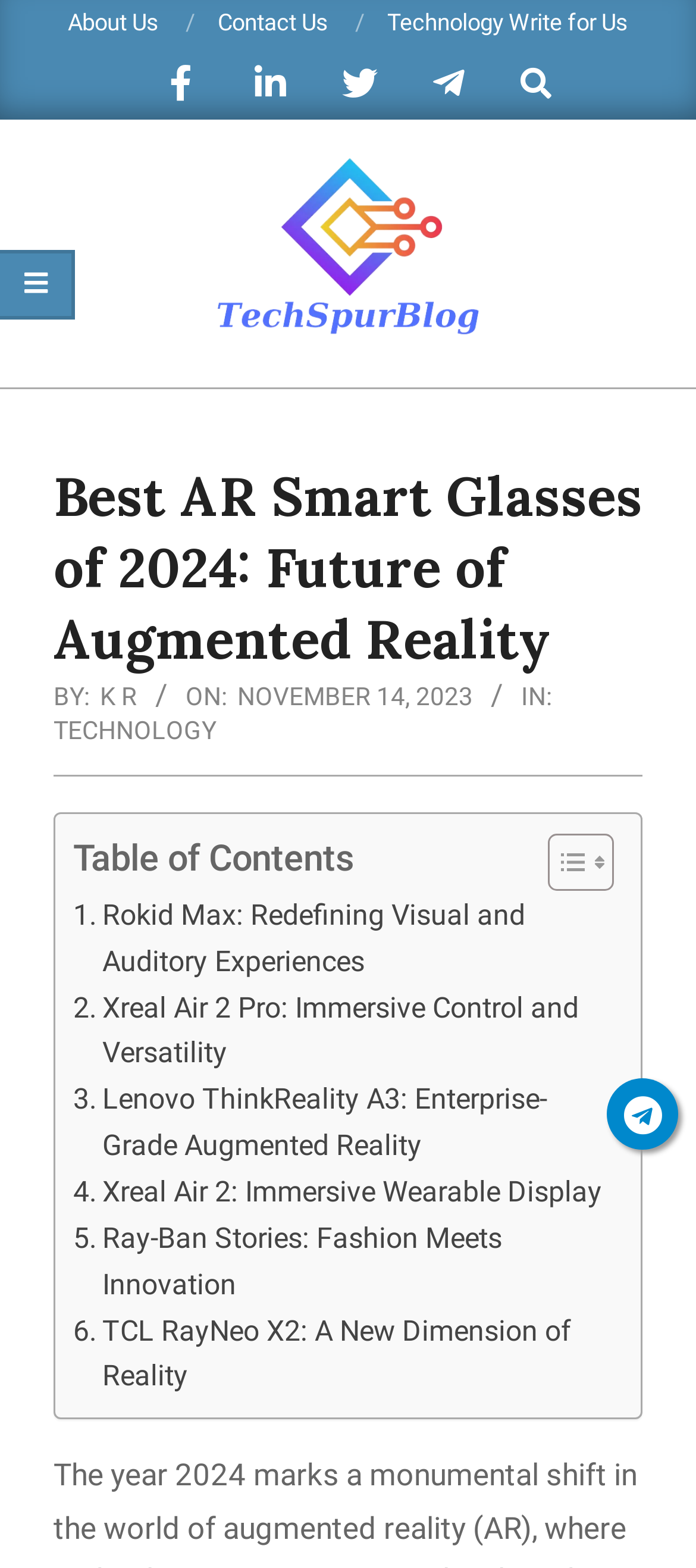What is the name of the blog?
Please answer the question with a detailed response using the information from the screenshot.

I found the name of the blog by looking at the top section of the webpage and finding the link that says 'Tech Spur Blog'.